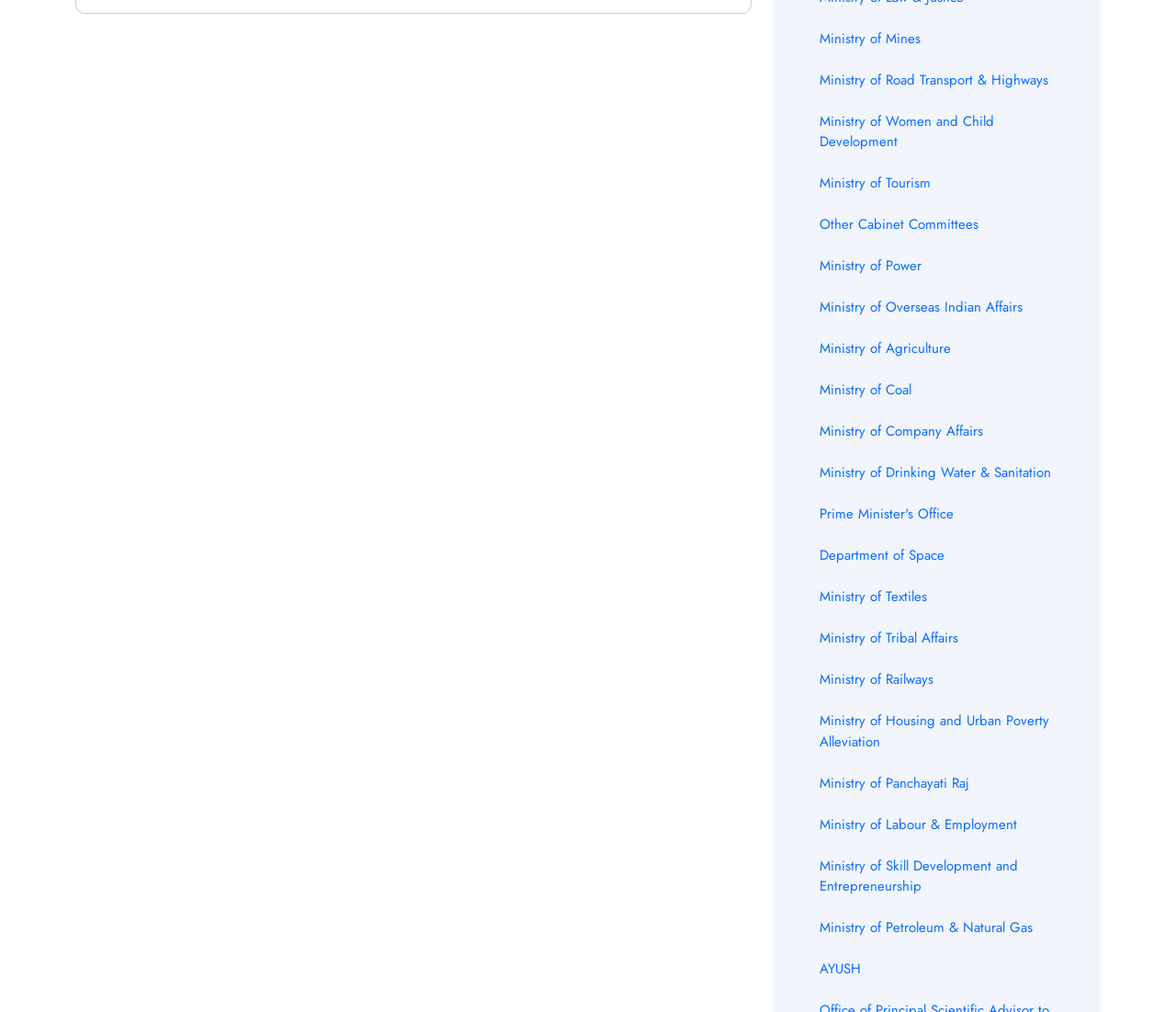Could you provide the bounding box coordinates for the portion of the screen to click to complete this instruction: "access Ministry of Power"?

[0.697, 0.252, 0.784, 0.272]